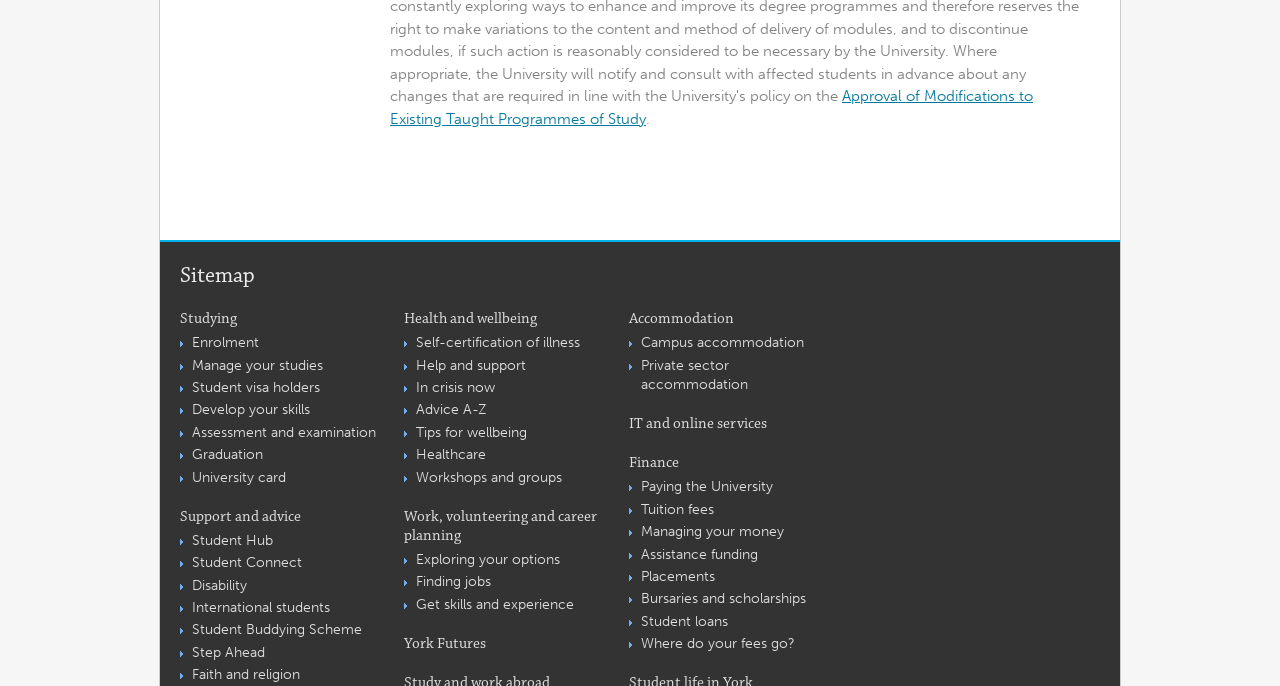Please determine the bounding box coordinates of the element to click in order to execute the following instruction: "Learn about campus accommodation". The coordinates should be four float numbers between 0 and 1, specified as [left, top, right, bottom].

[0.501, 0.487, 0.628, 0.512]